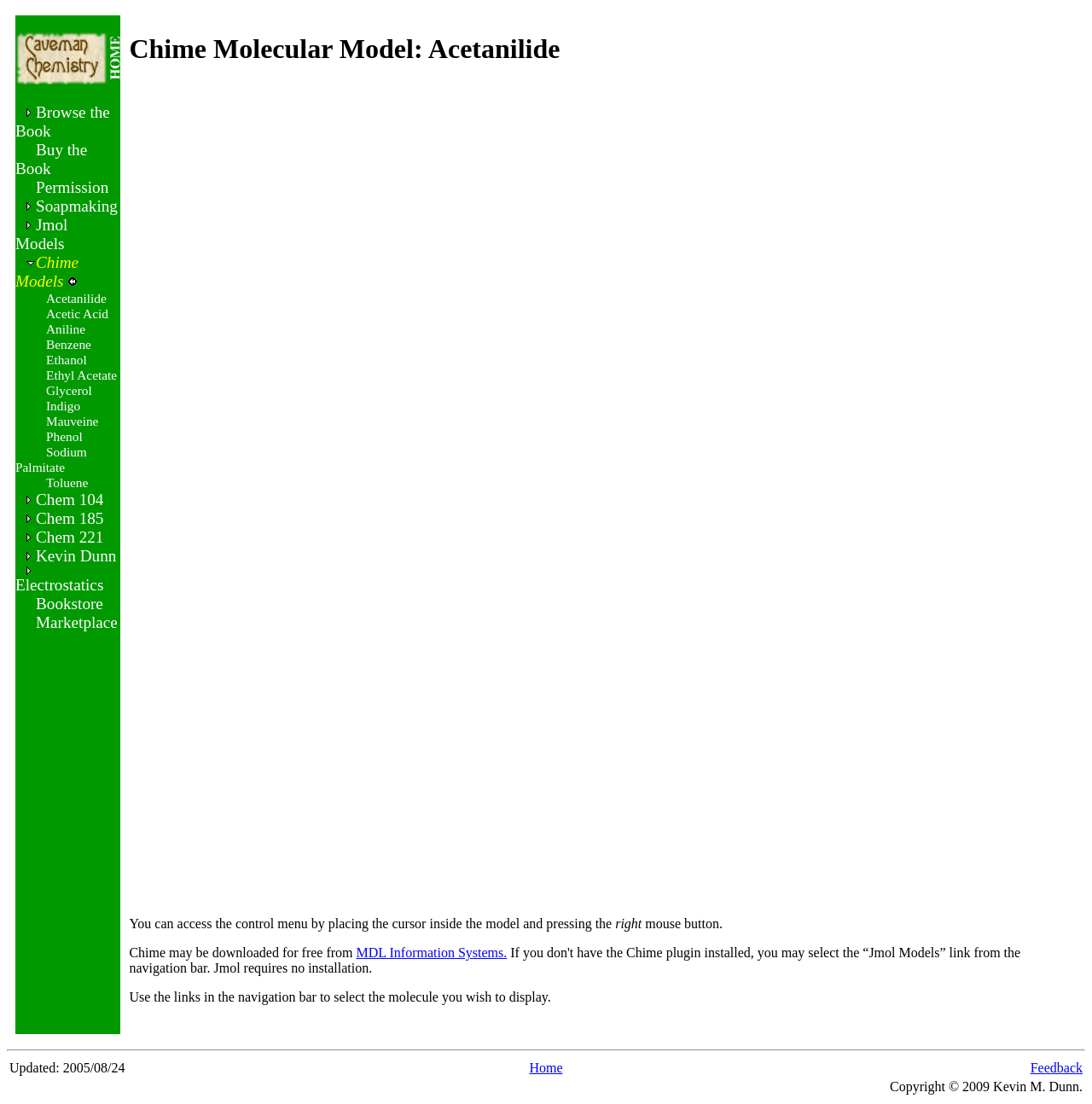Please determine the bounding box coordinates for the element that should be clicked to follow these instructions: "Click Ethanol".

[0.042, 0.319, 0.08, 0.332]